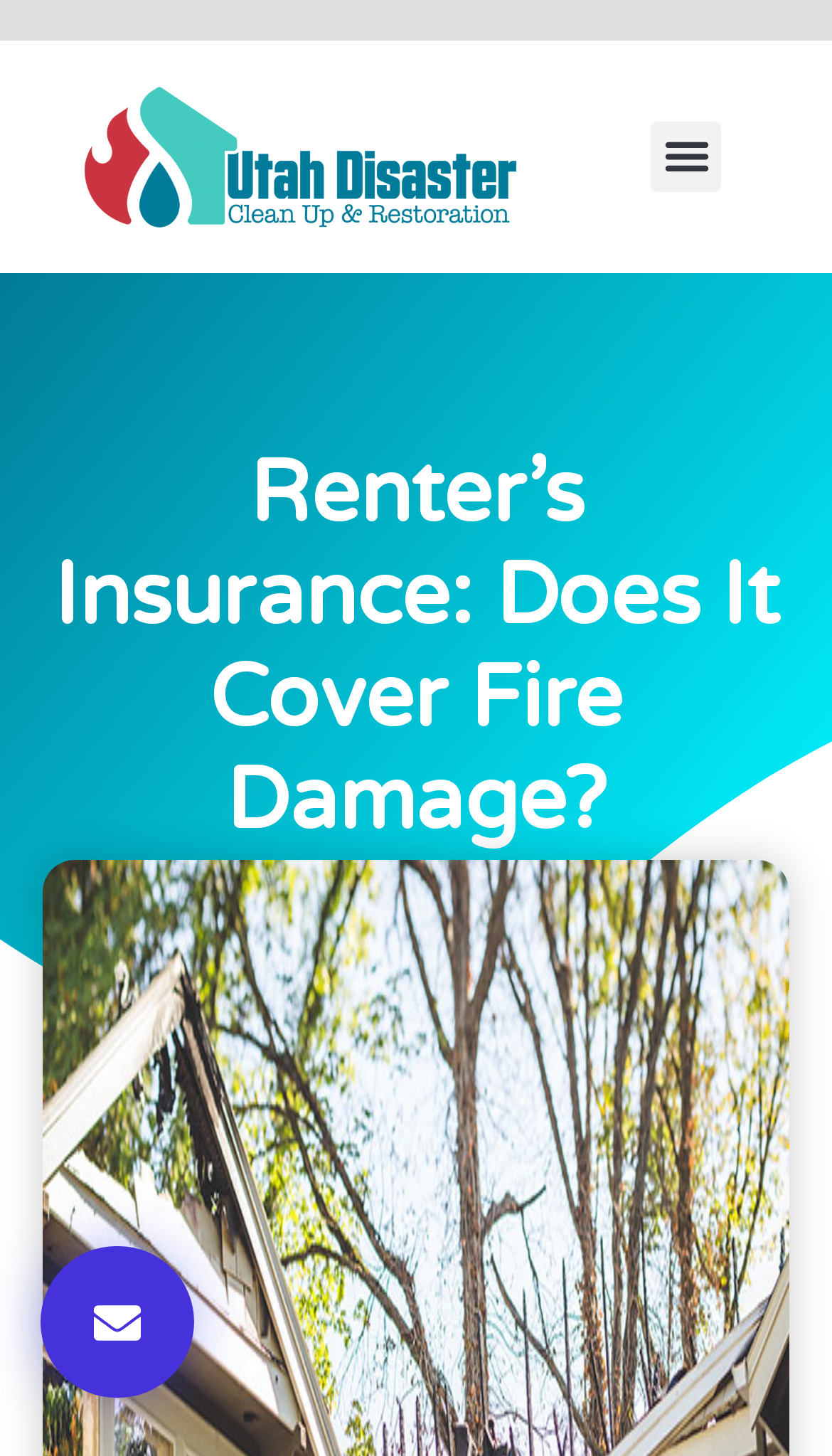Please determine the bounding box coordinates for the UI element described as: "November 16, 2022".

[0.305, 0.613, 0.695, 0.649]